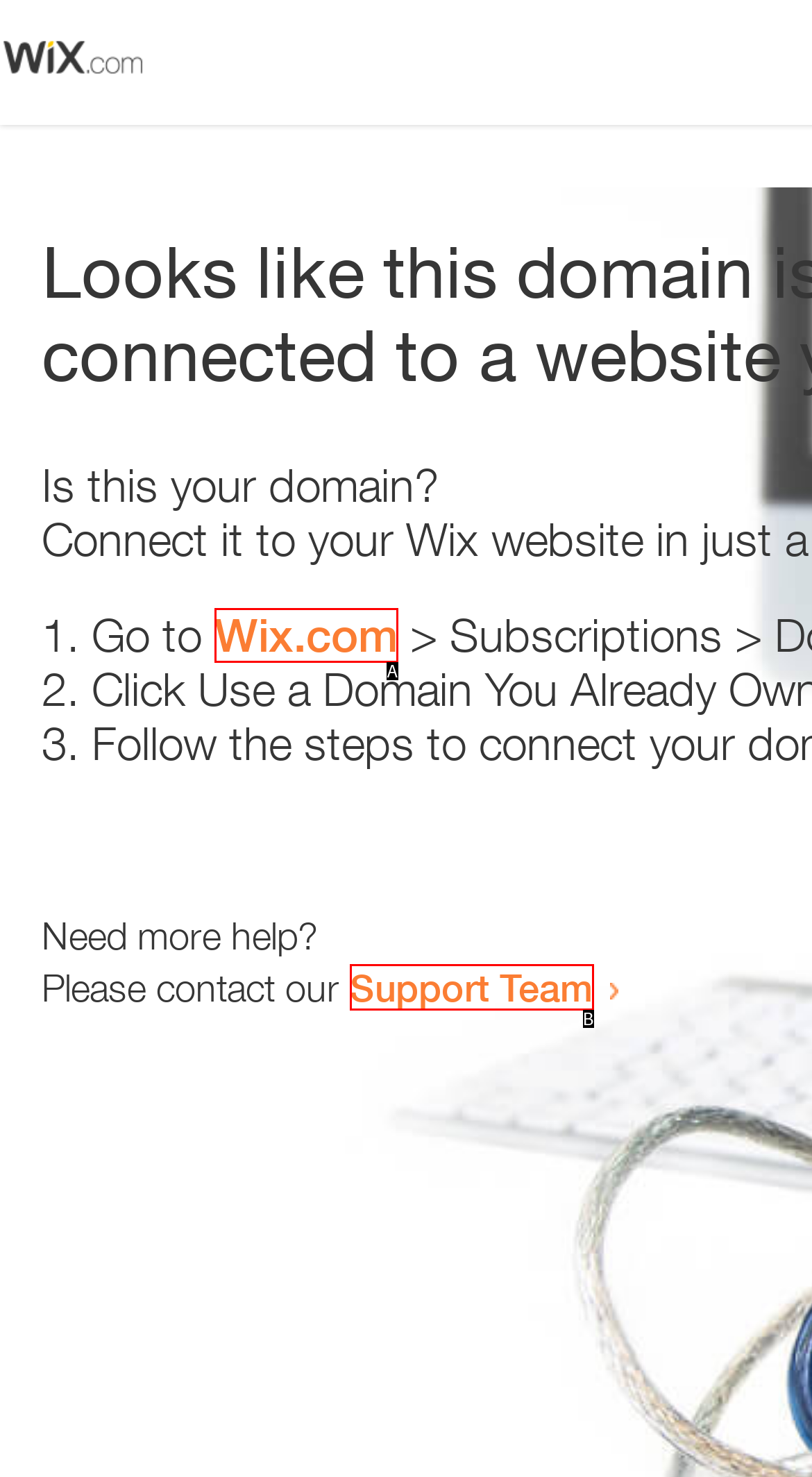Which option best describes: Support Team
Respond with the letter of the appropriate choice.

B